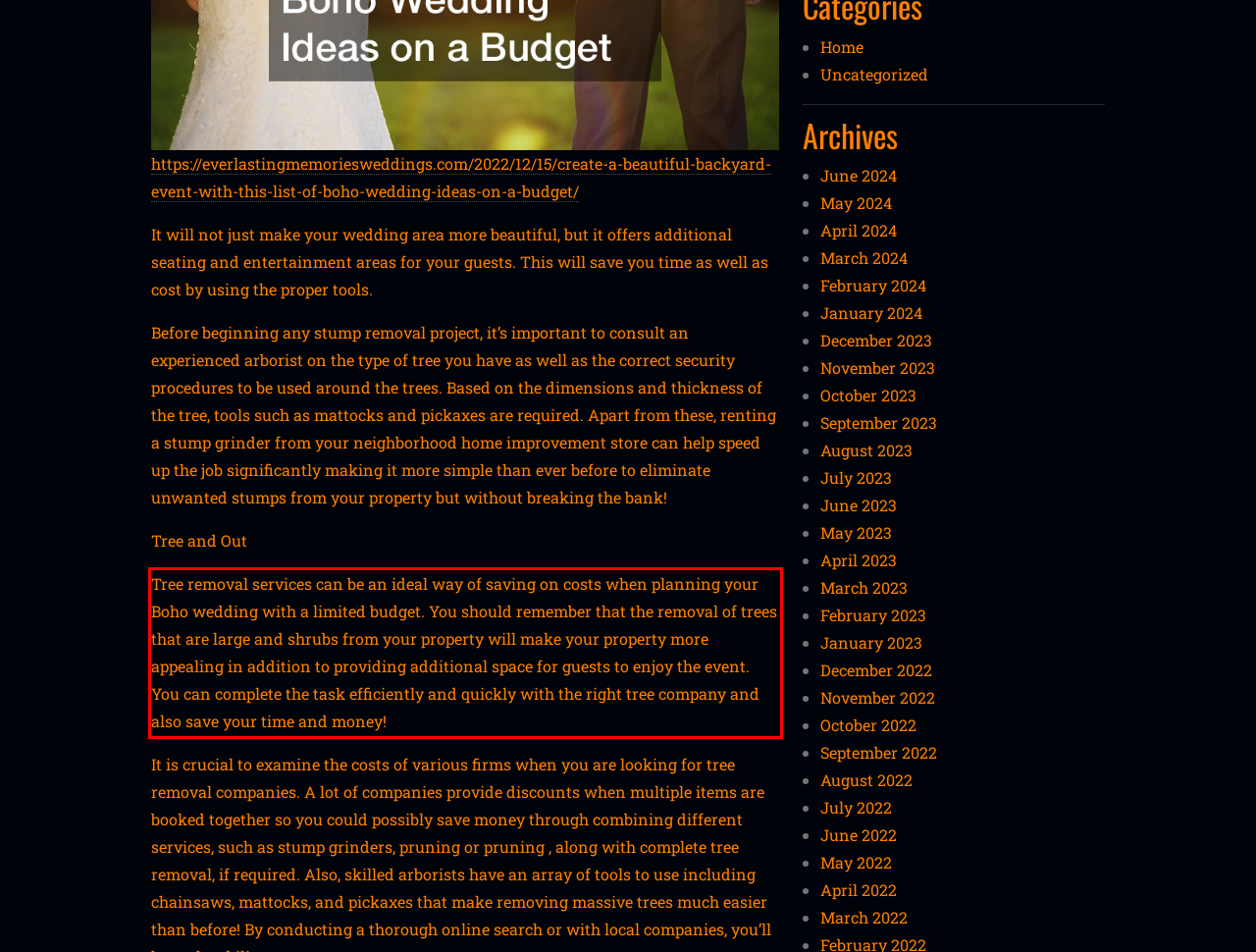You are provided with a screenshot of a webpage that includes a UI element enclosed in a red rectangle. Extract the text content inside this red rectangle.

Tree removal services can be an ideal way of saving on costs when planning your Boho wedding with a limited budget. You should remember that the removal of trees that are large and shrubs from your property will make your property more appealing in addition to providing additional space for guests to enjoy the event. You can complete the task efficiently and quickly with the right tree company and also save your time and money!